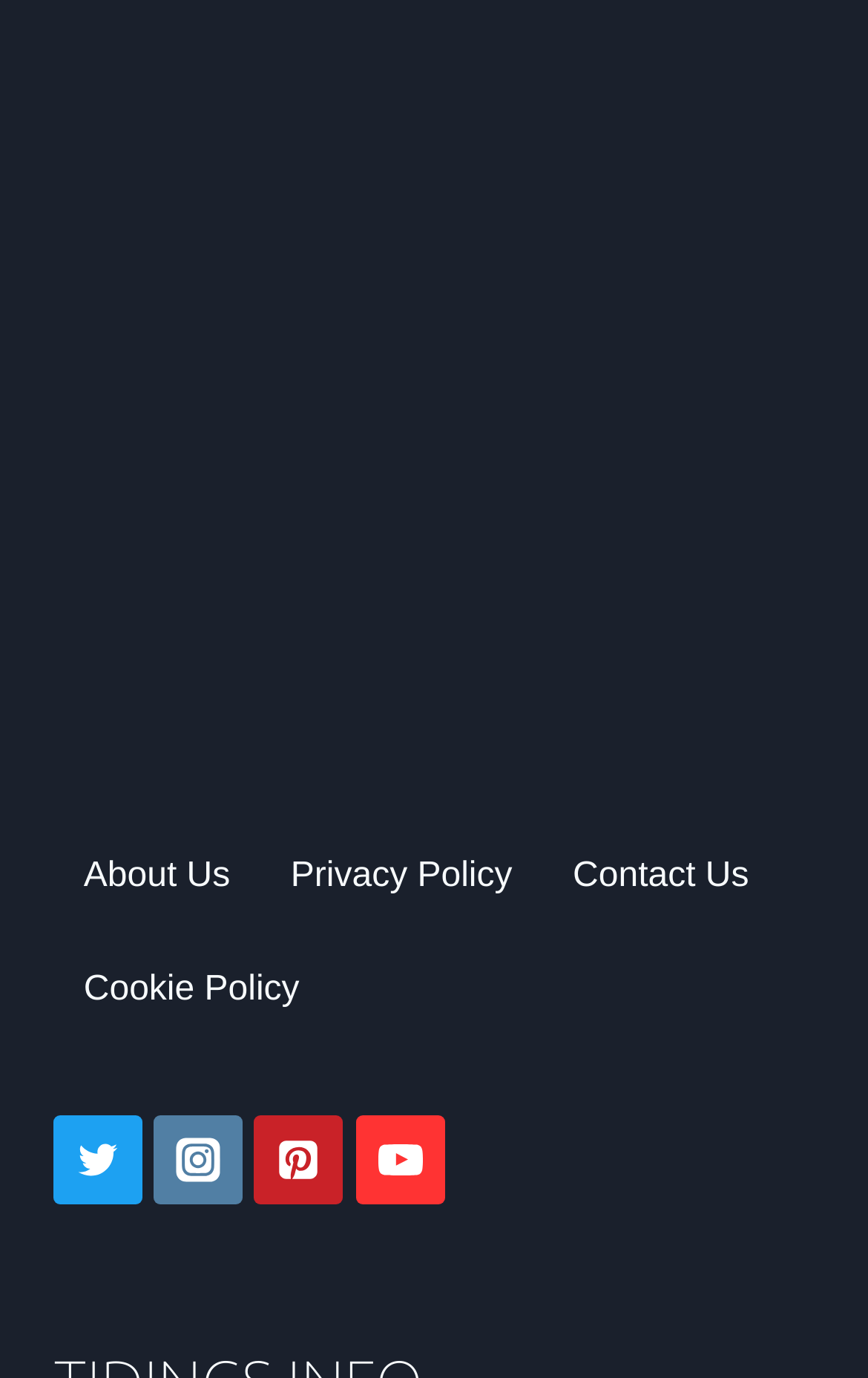What is the last link in the footer navigation?
Please give a well-detailed answer to the question.

I can see the footer navigation section at the bottom of the webpage, and the last link in this section is 'Cookie Policy'.